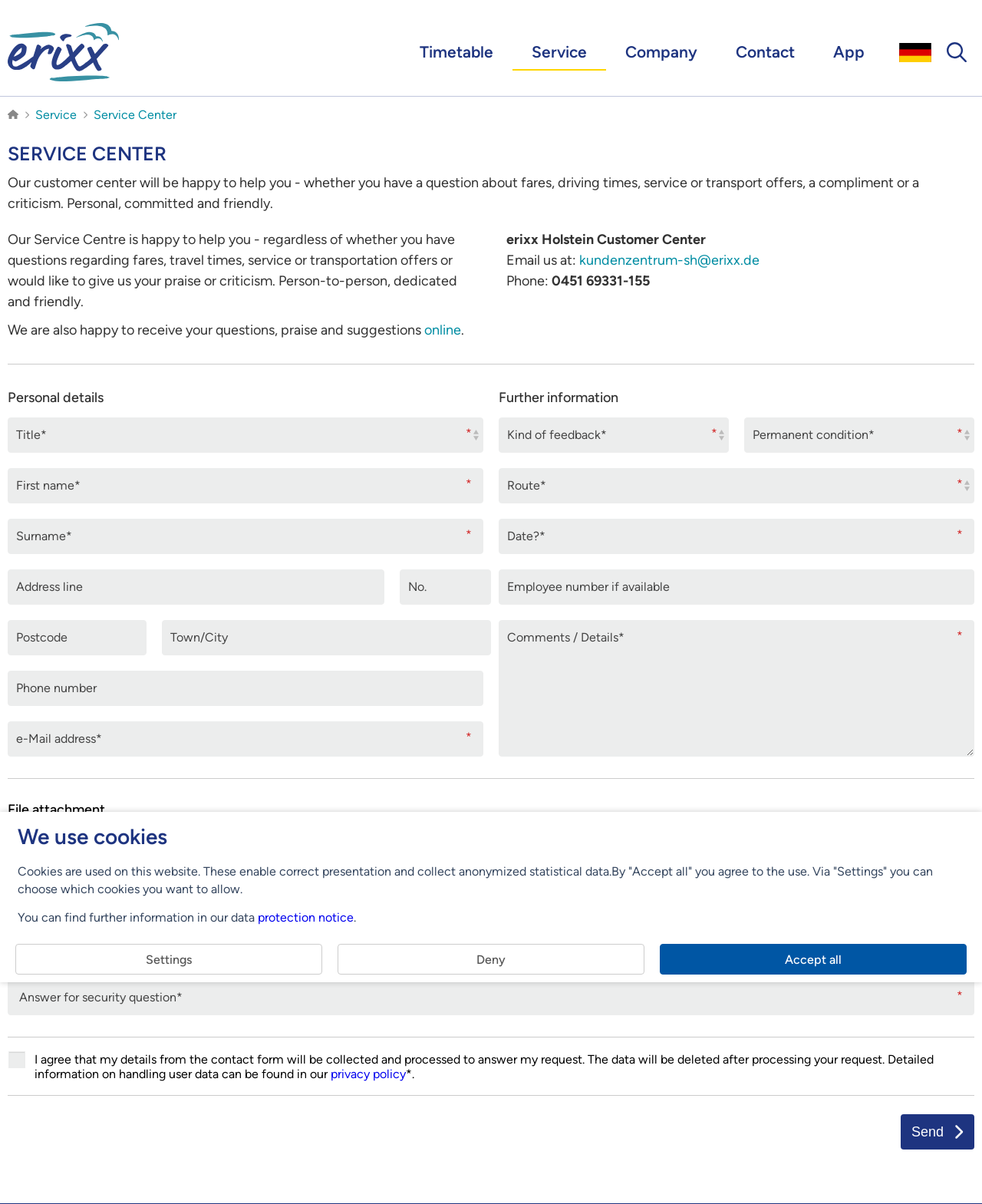Could you indicate the bounding box coordinates of the region to click in order to complete this instruction: "Click the 'Service' link".

[0.522, 0.028, 0.617, 0.058]